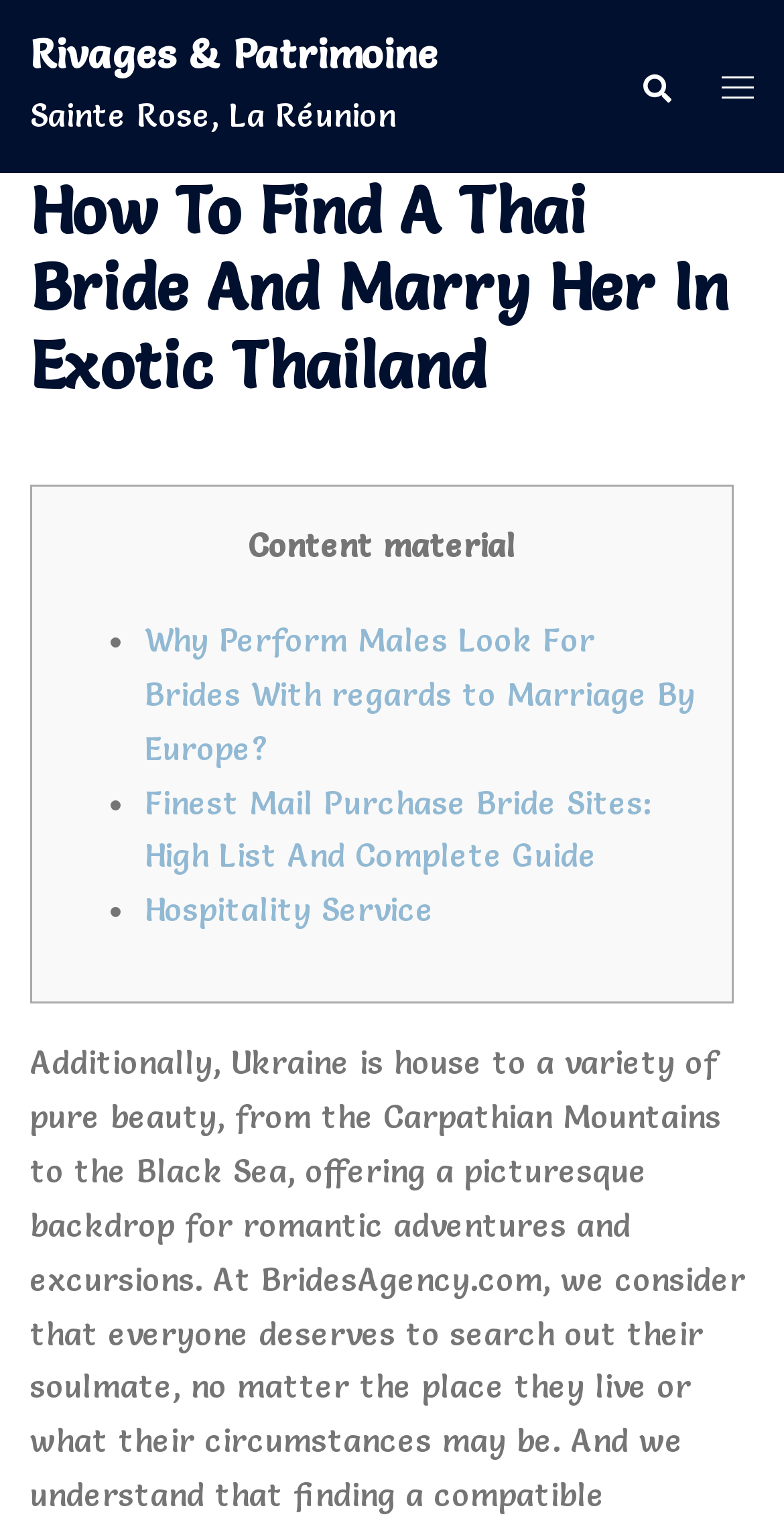Offer a comprehensive description of the webpage’s content and structure.

The webpage appears to be a blog or article page, with a focus on finding a Thai bride and marrying her in exotic Thailand. At the top left of the page, there is a link to "Rivages & Patrimoine" and a static text "Sainte Rose, La Réunion" positioned below it. On the top right, there are two links: "Rechercher" with a small image beside it, and "Ouvrir/fermer le menu" with another small image.

The main content of the page is divided into two sections. The first section is a header with a heading that reads "How To Find A Thai Bride And Marry Her In Exotic Thailand". Below the header, there is a table layout that contains the main article content. The content is organized into a list with three items, each marked with a bullet point. The list items are links to related articles or topics, including "Why Do Men Look For Brides With regards to Marriage By Europe?", "Finest Mail Purchase Bride Sites: High List And Complete Guide", and "Hospitality Service". The links are positioned in the middle of the page, with the bullet points aligned to the left.